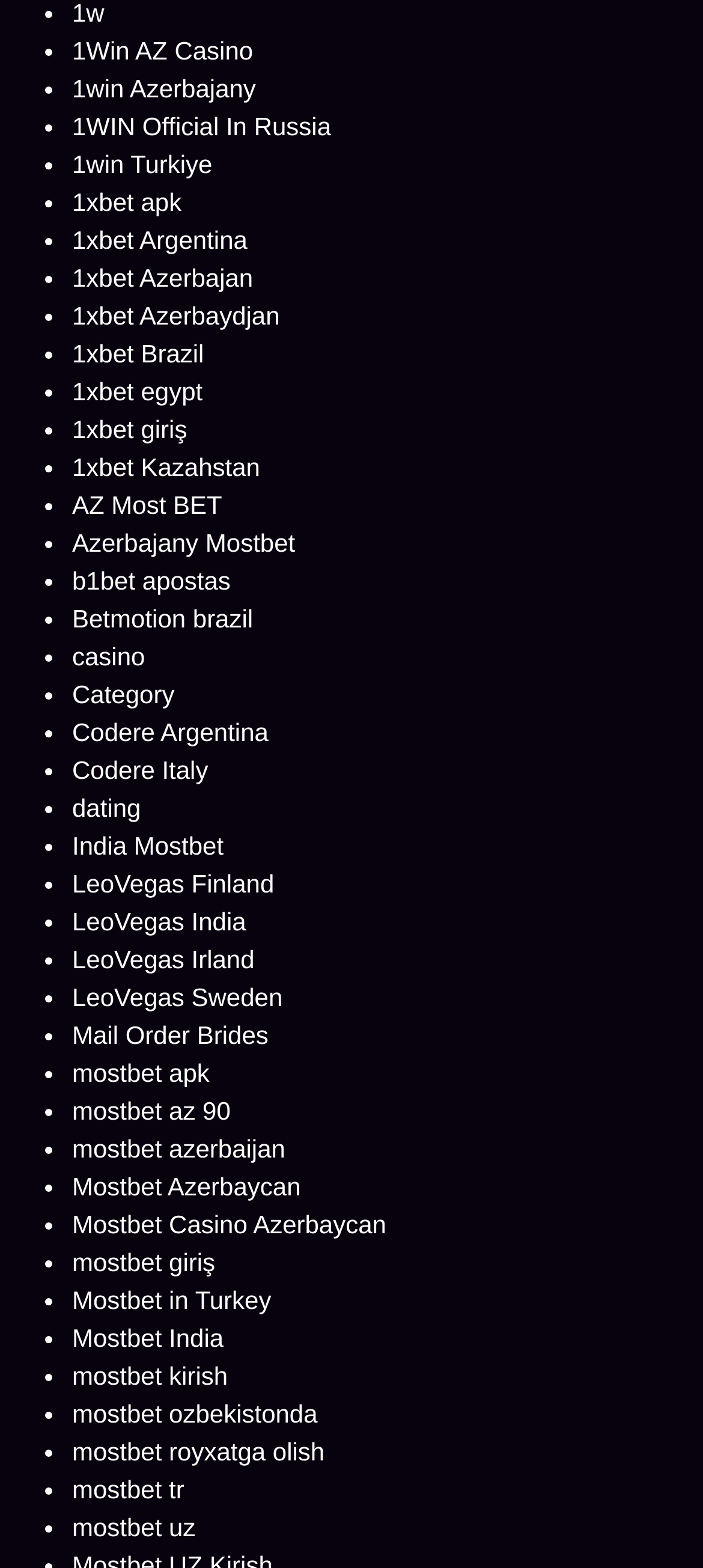Determine the bounding box coordinates of the clickable region to carry out the instruction: "Explore LeoVegas Finland".

[0.103, 0.554, 0.39, 0.573]